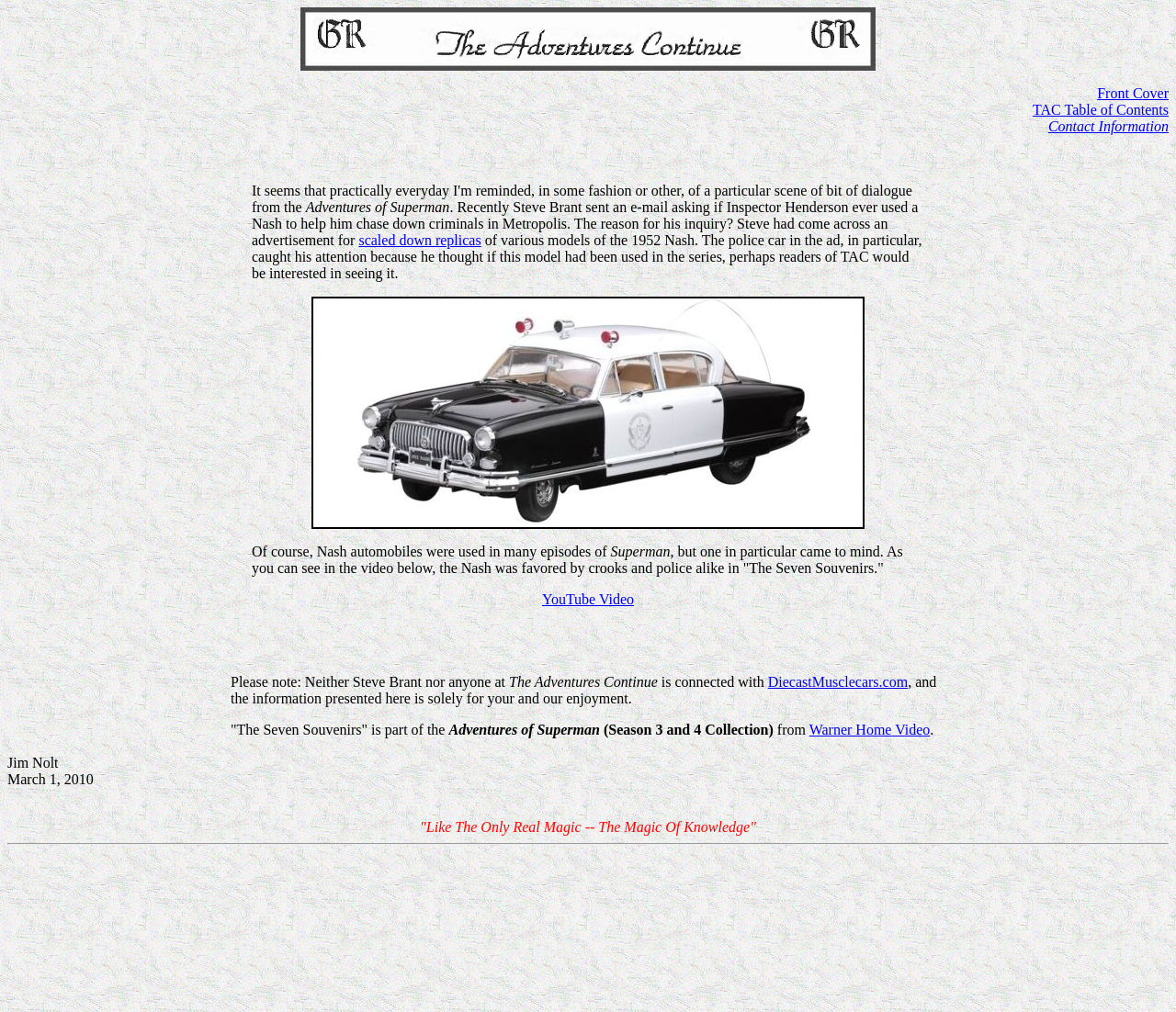Who is the author of the article?
Can you provide an in-depth and detailed response to the question?

The author of the article is mentioned at the bottom of the webpage, where it says 'Jim Nolt'.